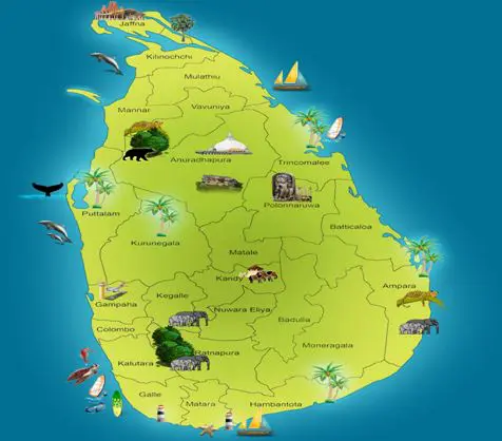Provide a comprehensive description of the image.

This colorful map of Sri Lanka highlights its rich diversity and cultural landmarks, positioning the island as the ‘pearl of the Indian Ocean.’ The vibrant illustration showcases various attractions, including nature reserves, historical sites, and scenic coastal areas. Key locations such as Anuradhapura, Kandy, and Galle are marked alongside imagery representing the island's renowned wildlife, lush greenery, and beautiful beaches. With its blend of stunning landscapes and cultural heritage, this map serves as a visual invitation to explore the exclusive travel secrets the country has to offer.